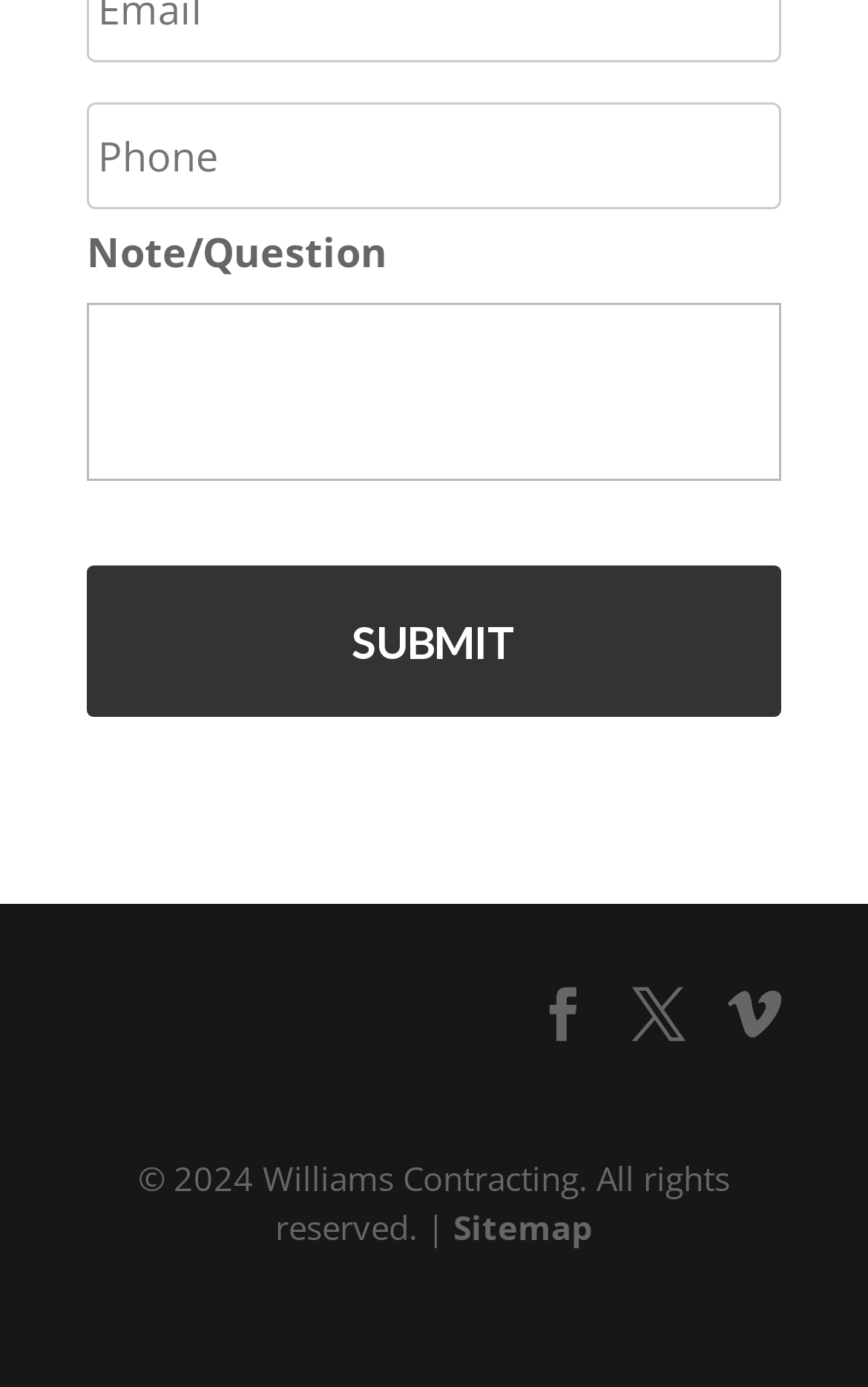Use one word or a short phrase to answer the question provided: 
What is the purpose of the note/question textbox?

Enter note or question